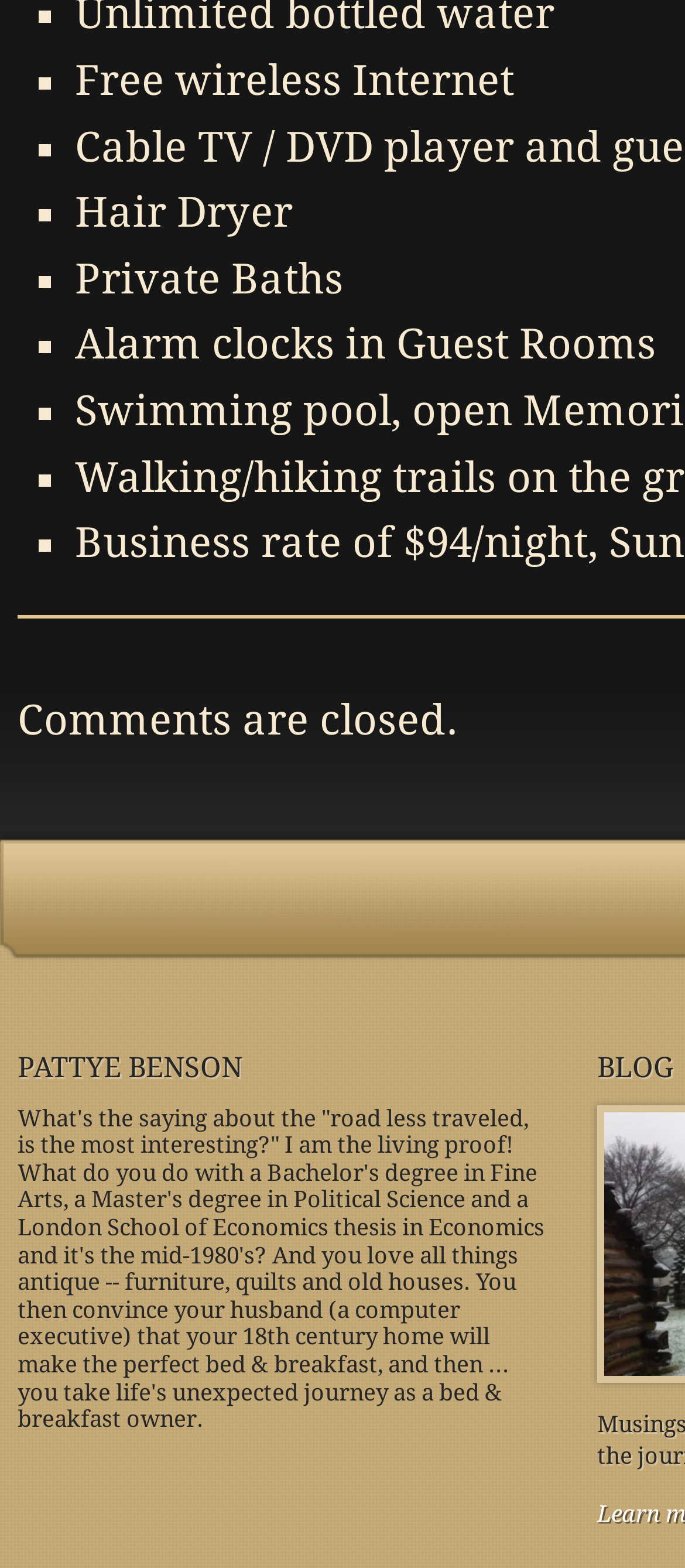What is the author's educational background?
Based on the visual, give a brief answer using one word or a short phrase.

Bachelor's in Fine Arts, Master's in Political Science